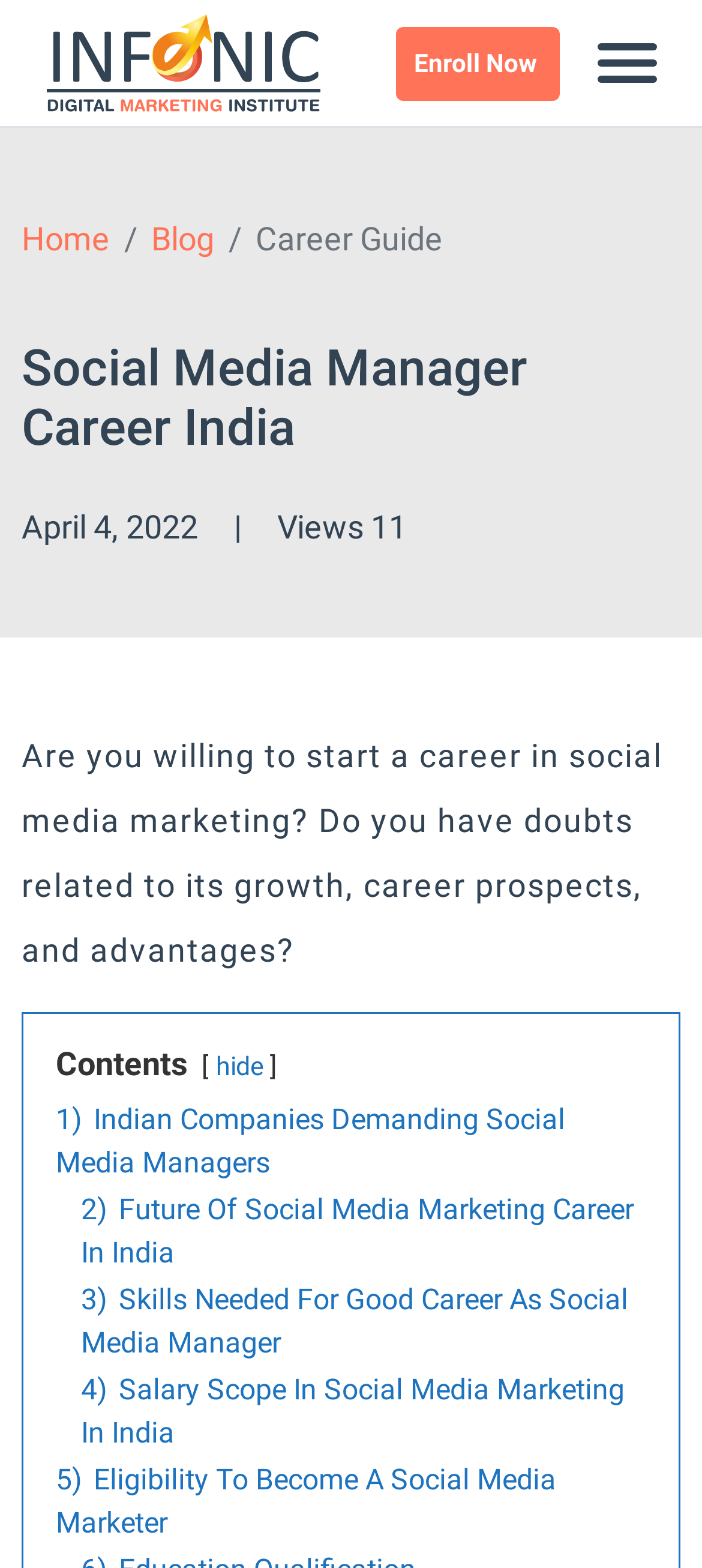Identify the bounding box coordinates for the element you need to click to achieve the following task: "Read 1) Indian Companies Demanding Social Media Managers". The coordinates must be four float values ranging from 0 to 1, formatted as [left, top, right, bottom].

[0.079, 0.703, 0.805, 0.752]